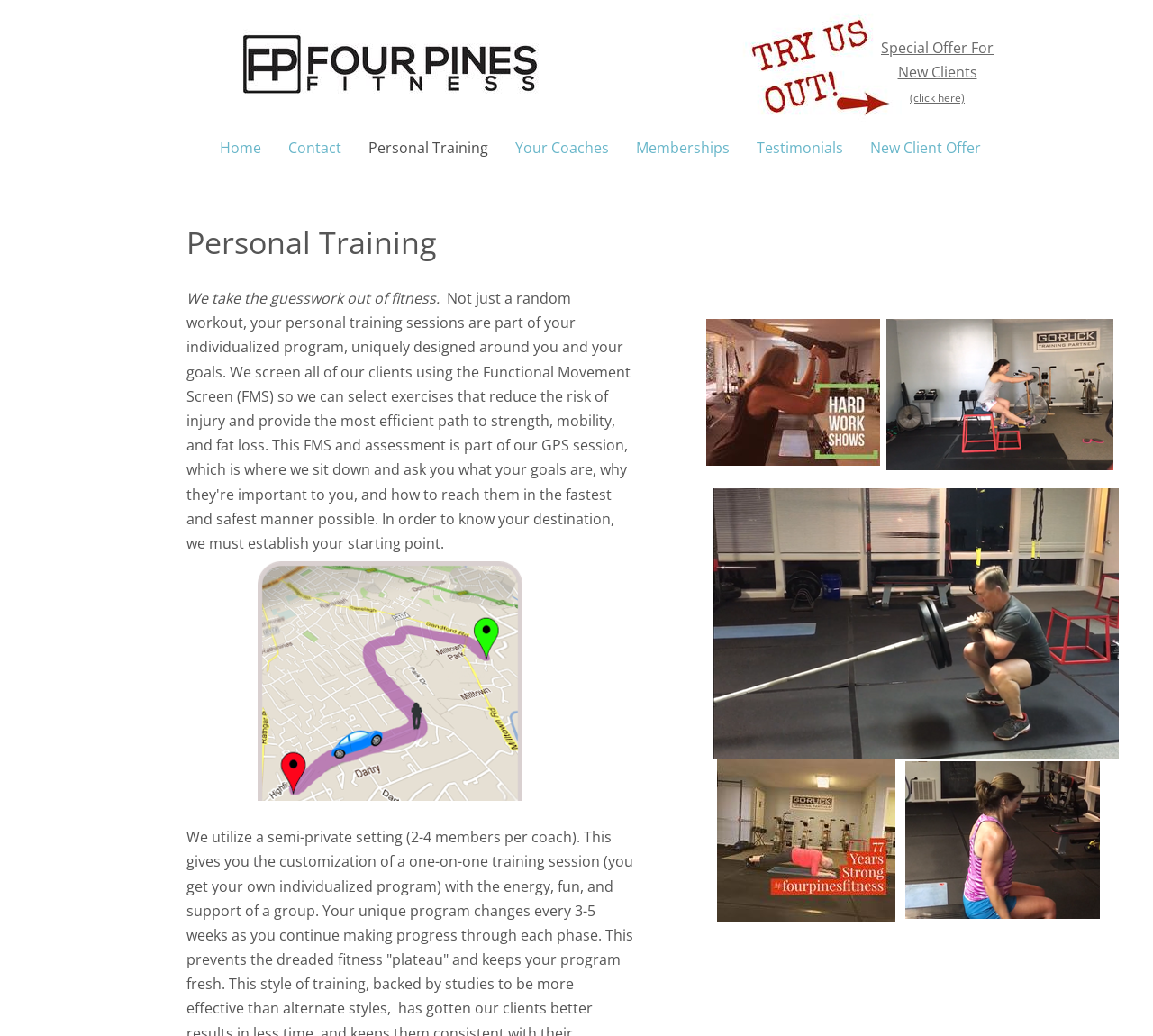For the element described, predict the bounding box coordinates as (top-left x, top-left y, bottom-right x, bottom-right y). All values should be between 0 and 1. Element description: Special Offer For

[0.764, 0.037, 0.862, 0.056]